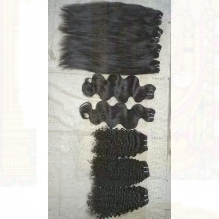What is the background tone of the image?
Use the image to give a comprehensive and detailed response to the question.

The caption states that the background subtly suggests elegance, emphasizing the quality of the hair extensions, which implies that the background tone of the image is elegant.